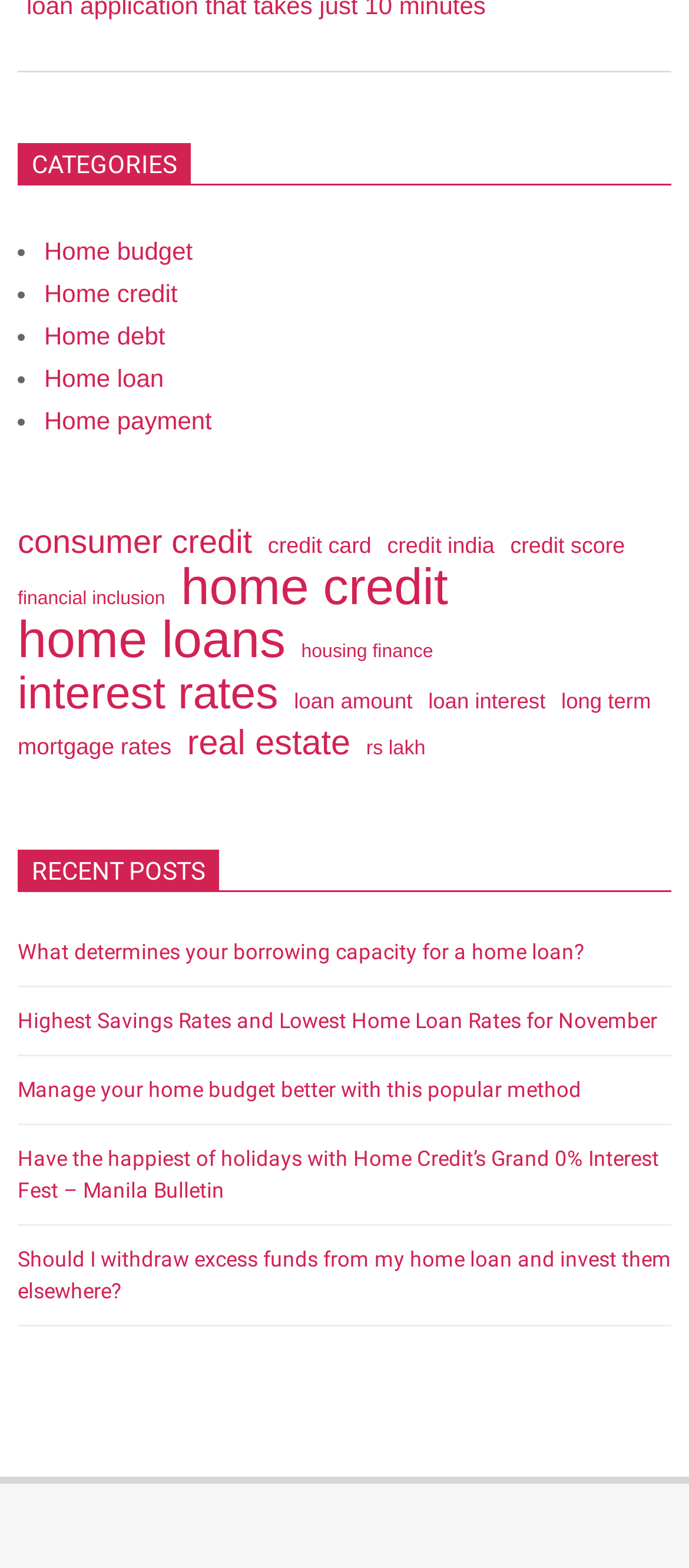Determine the bounding box coordinates of the clickable element to complete this instruction: "Browse 'home loans'". Provide the coordinates in the format of four float numbers between 0 and 1, [left, top, right, bottom].

[0.026, 0.396, 0.414, 0.423]